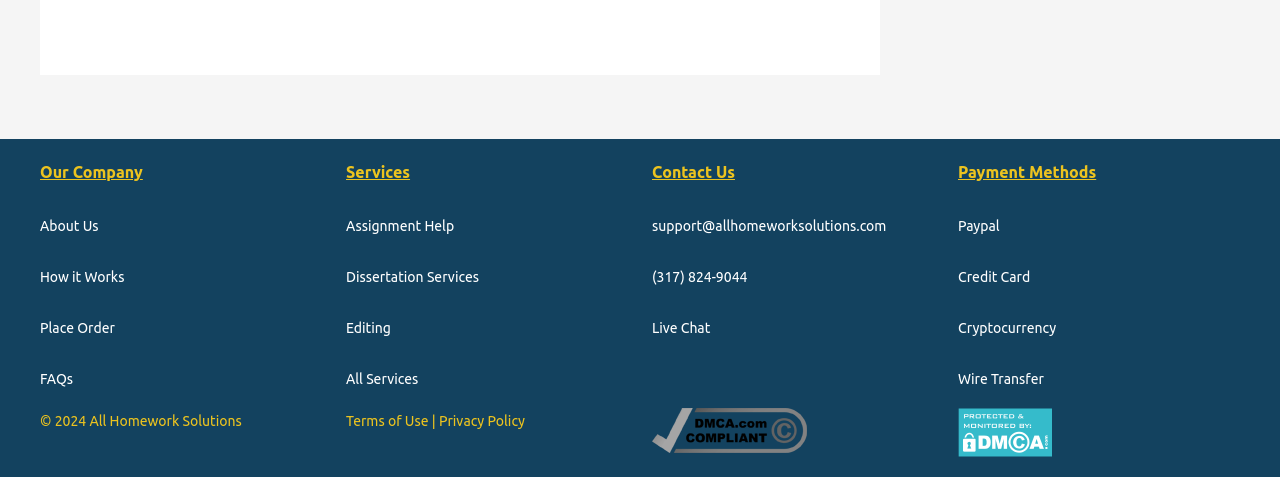Find the bounding box coordinates of the area that needs to be clicked in order to achieve the following instruction: "Click on About Us". The coordinates should be specified as four float numbers between 0 and 1, i.e., [left, top, right, bottom].

[0.031, 0.458, 0.077, 0.491]